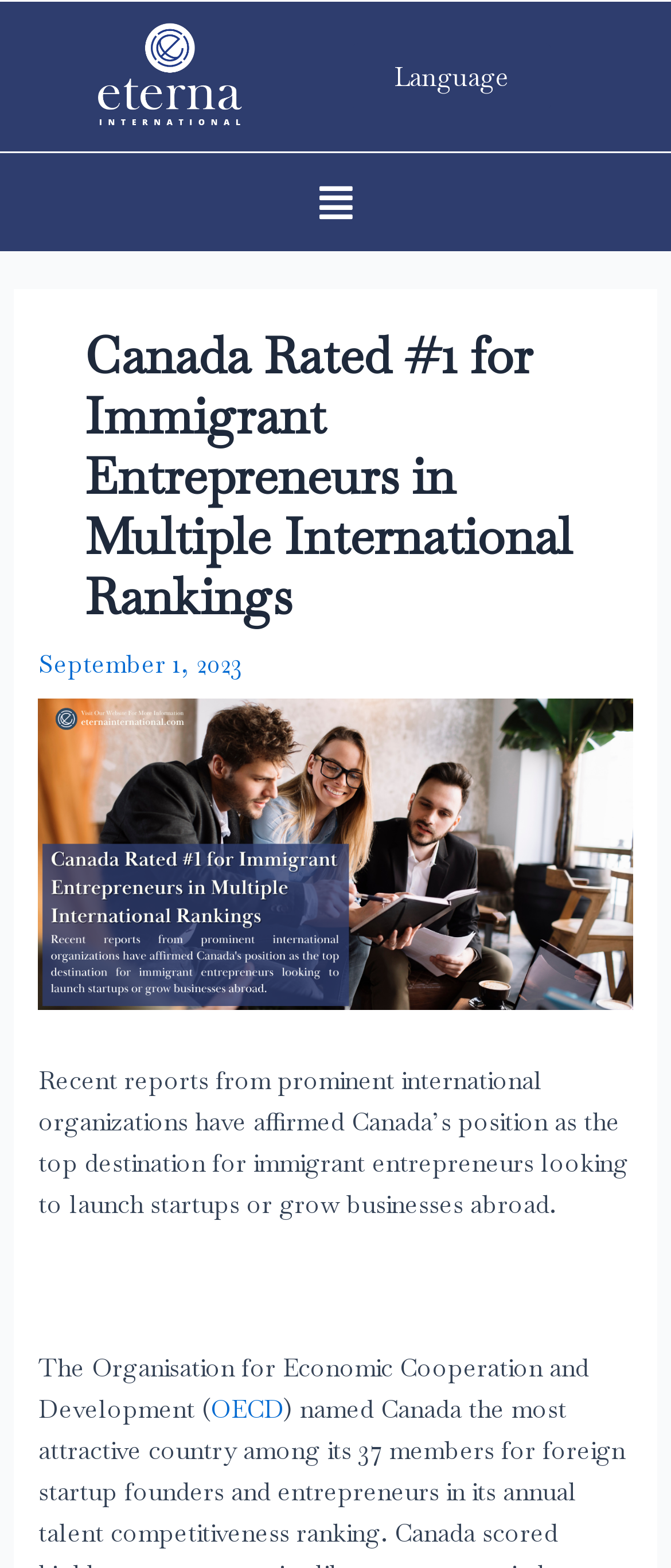What is the date of the recent report?
Please answer the question with a detailed response using the information from the screenshot.

I found the date of the recent report by looking at the text above the main content, which says 'September 1, 2023'.